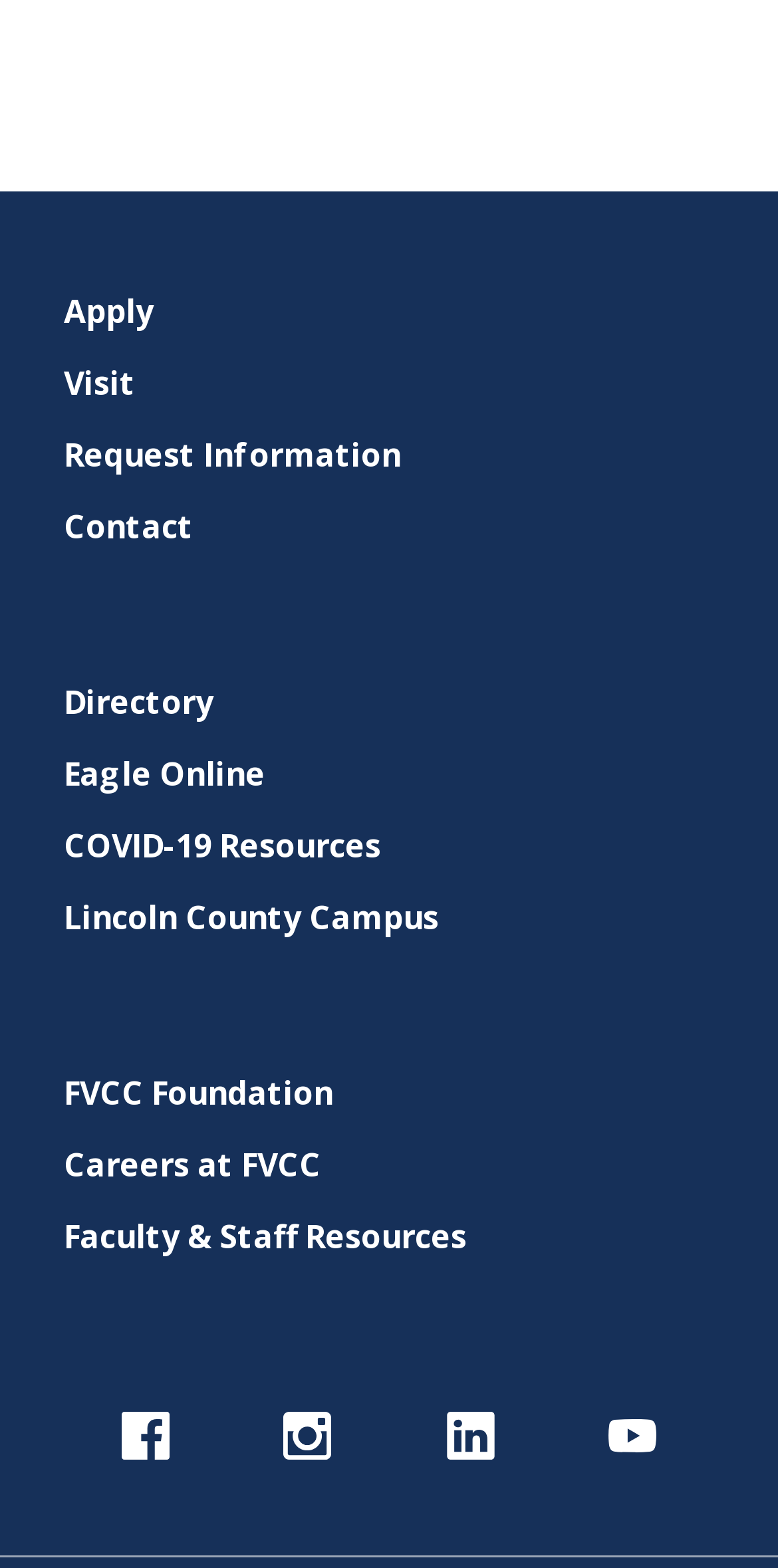Refer to the element description Faculty & Staff Resources and identify the corresponding bounding box in the screenshot. Format the coordinates as (top-left x, top-left y, bottom-right x, bottom-right y) with values in the range of 0 to 1.

[0.082, 0.773, 0.918, 0.803]